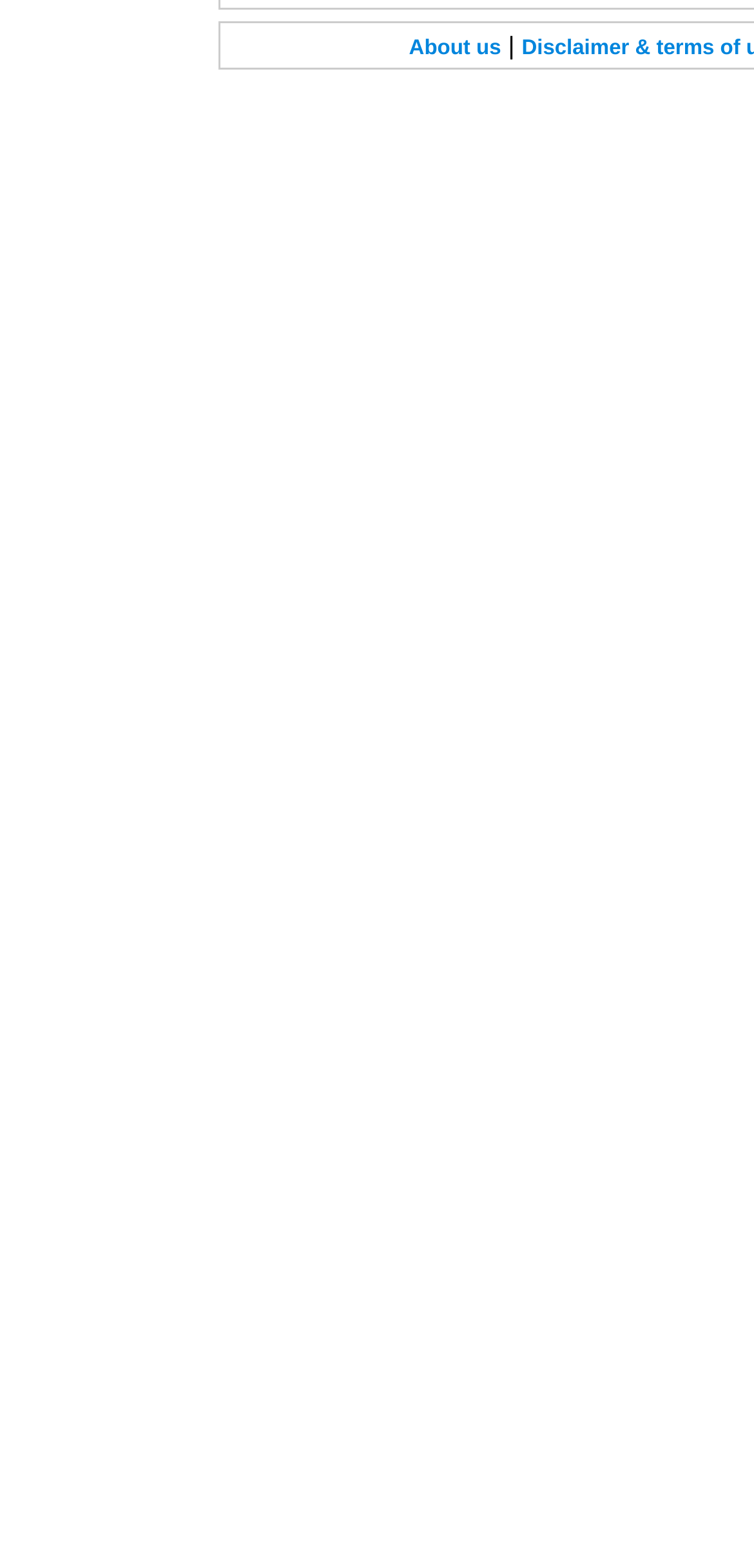Predict the bounding box of the UI element that fits this description: "About us".

[0.542, 0.023, 0.665, 0.038]